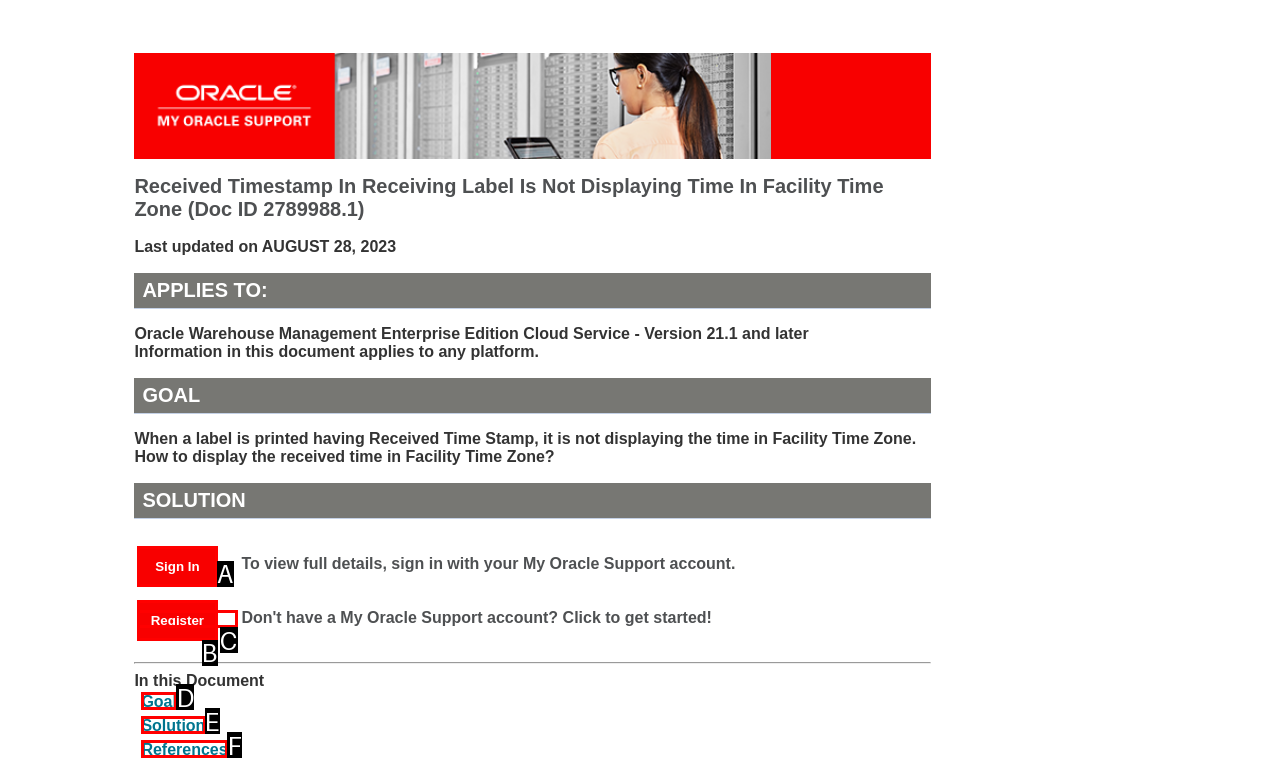Refer to the description: Sign In and choose the option that best fits. Provide the letter of that option directly from the options.

A